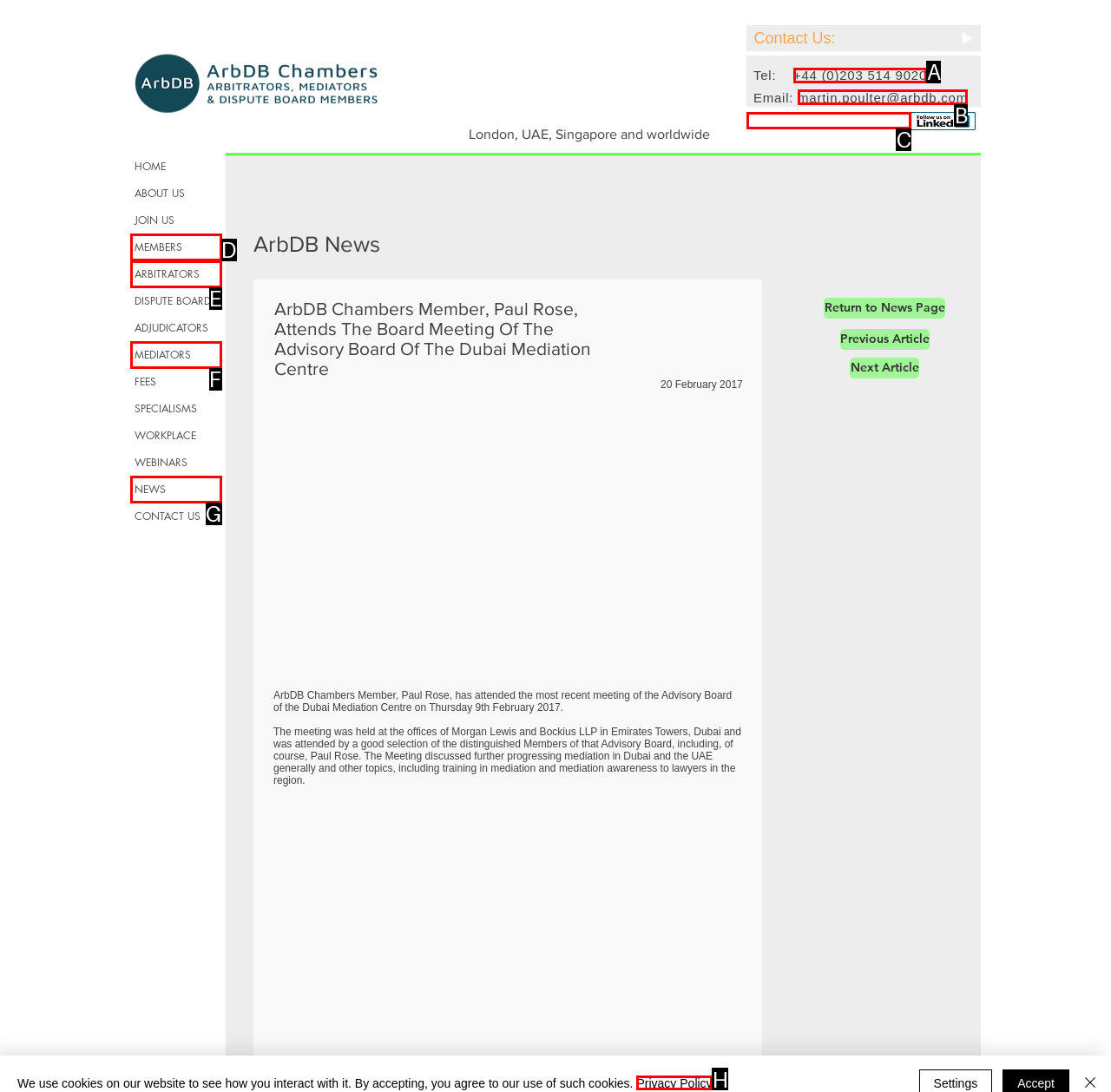Determine the letter of the UI element I should click on to complete the task: View the Twitter Follow page from the provided choices in the screenshot.

C